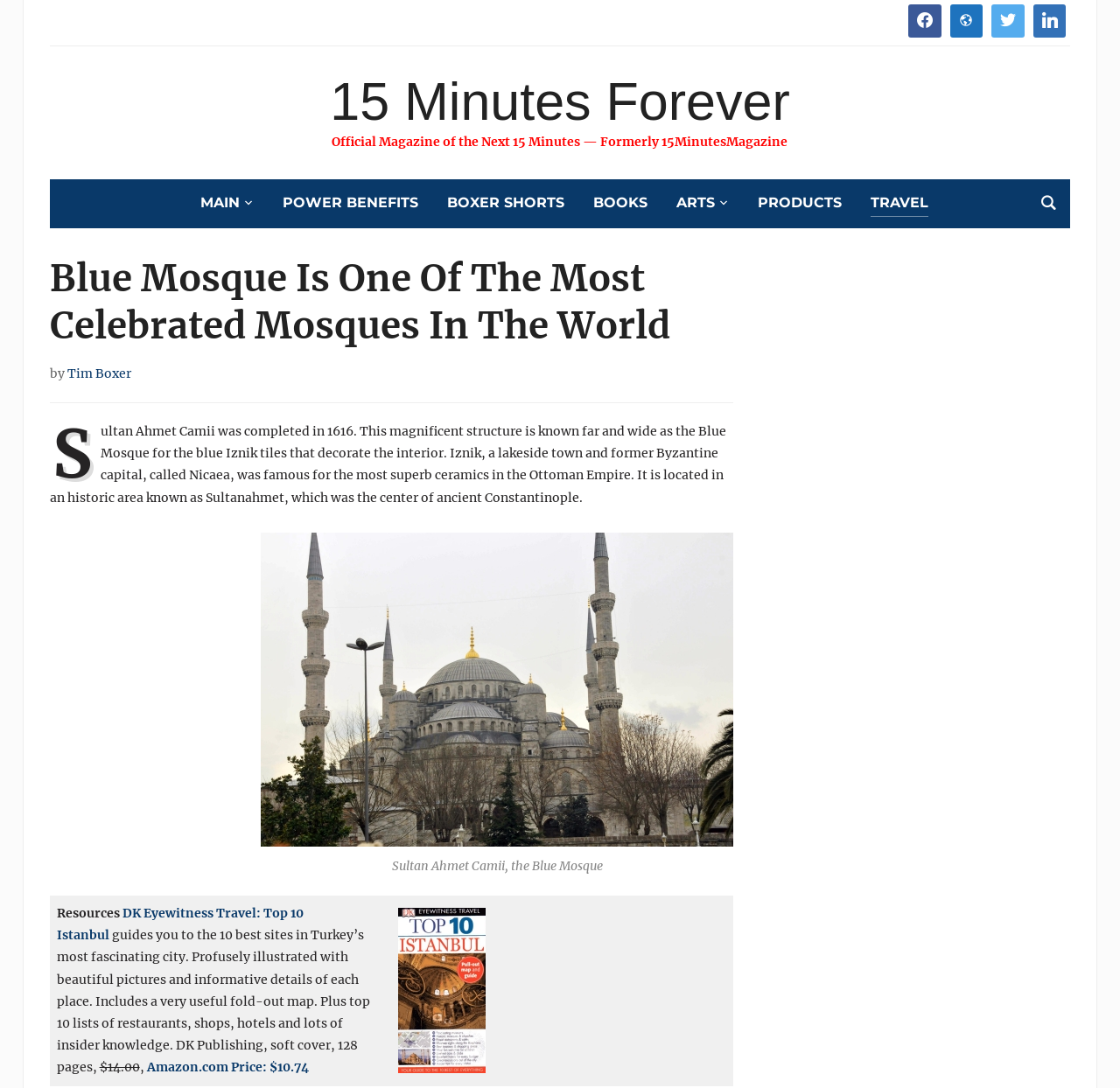Bounding box coordinates are specified in the format (top-left x, top-left y, bottom-right x, bottom-right y). All values are floating point numbers bounded between 0 and 1. Please provide the bounding box coordinate of the region this sentence describes: 😃

None